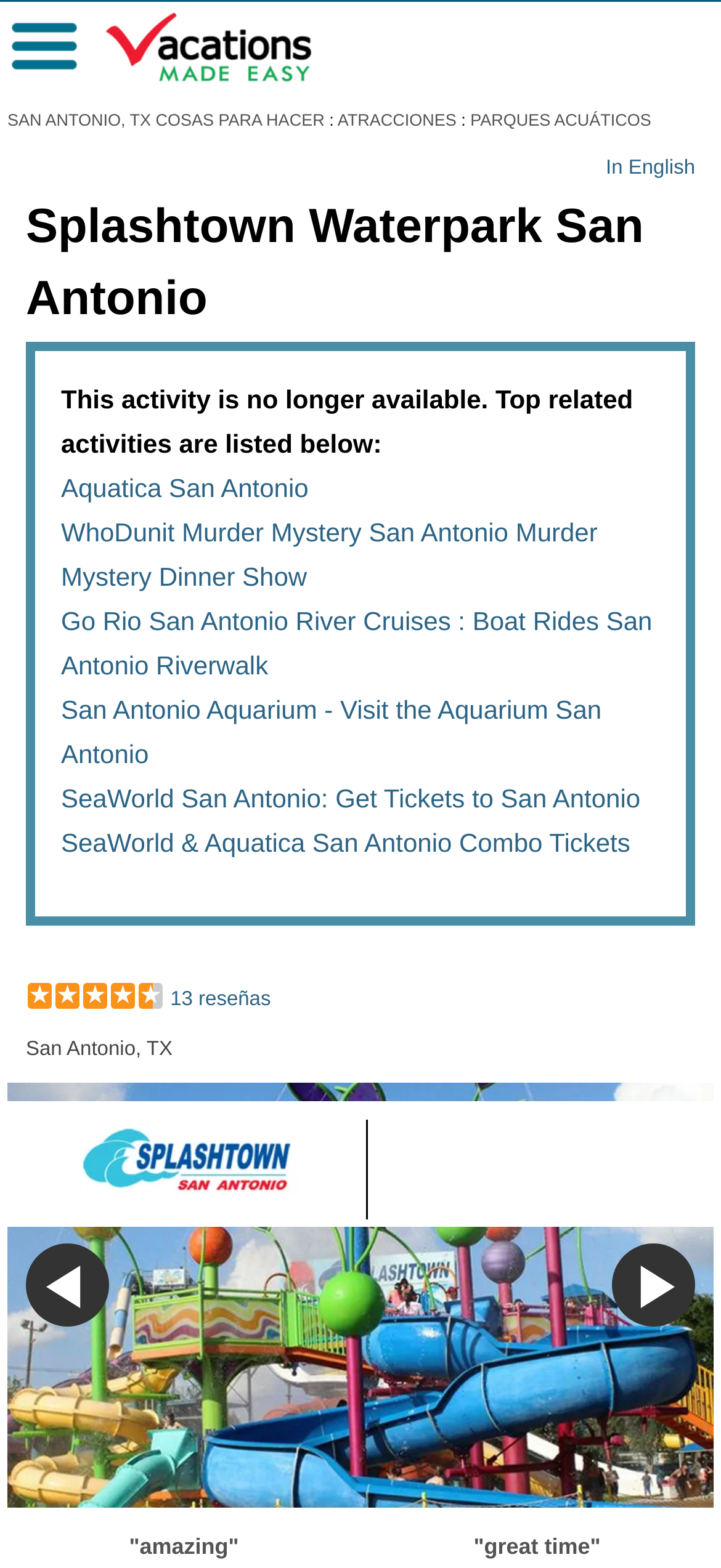Please identify the bounding box coordinates of the clickable area that will fulfill the following instruction: "Switch to English". The coordinates should be in the format of four float numbers between 0 and 1, i.e., [left, top, right, bottom].

[0.84, 0.1, 0.964, 0.114]